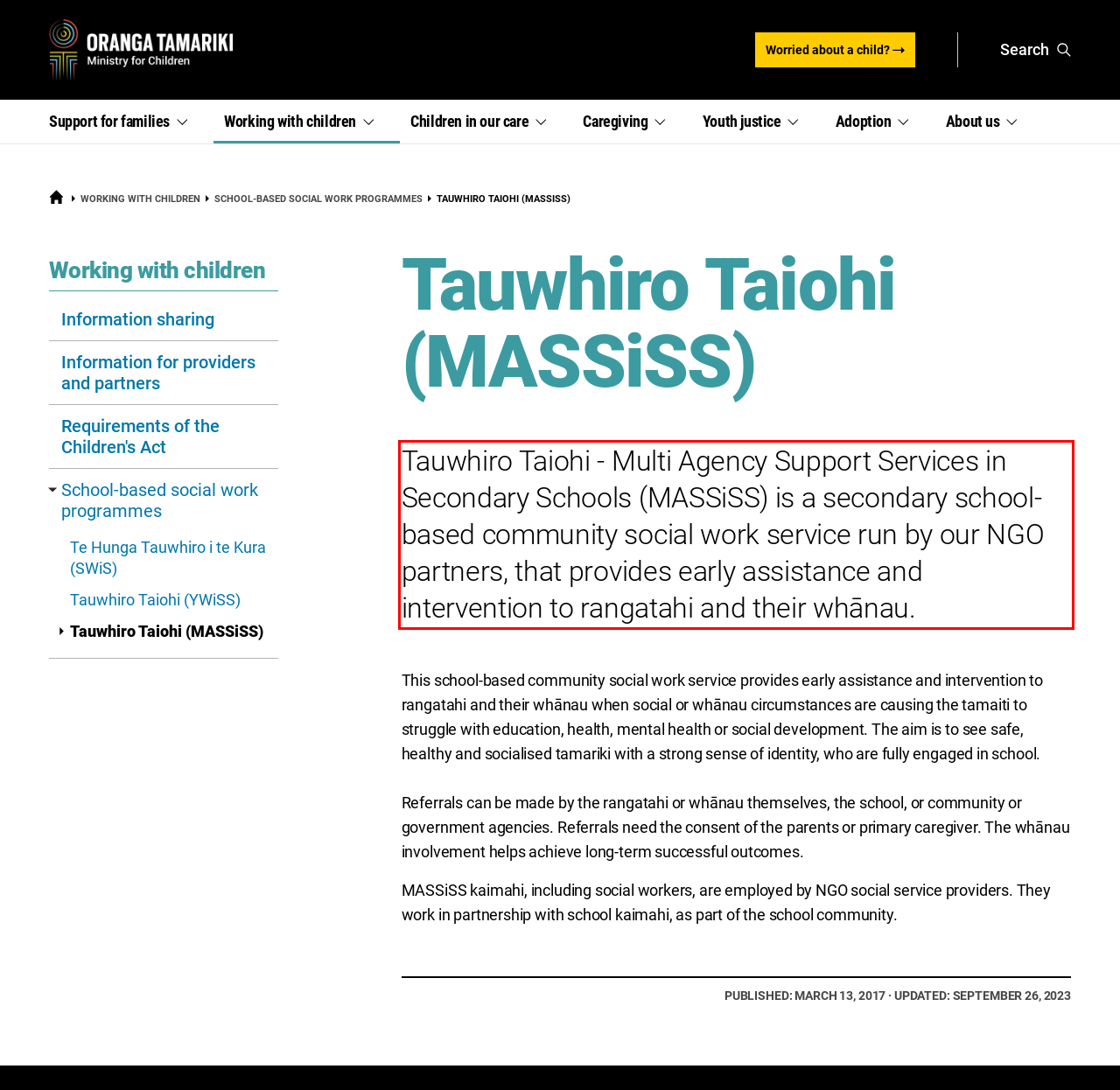Within the screenshot of the webpage, locate the red bounding box and use OCR to identify and provide the text content inside it.

Tauwhiro Taiohi - Multi Agency Support Services in Secondary Schools (MASSiSS) is a secondary school-based community social work service run by our NGO partners, that provides early assistance and intervention to rangatahi and their whānau.